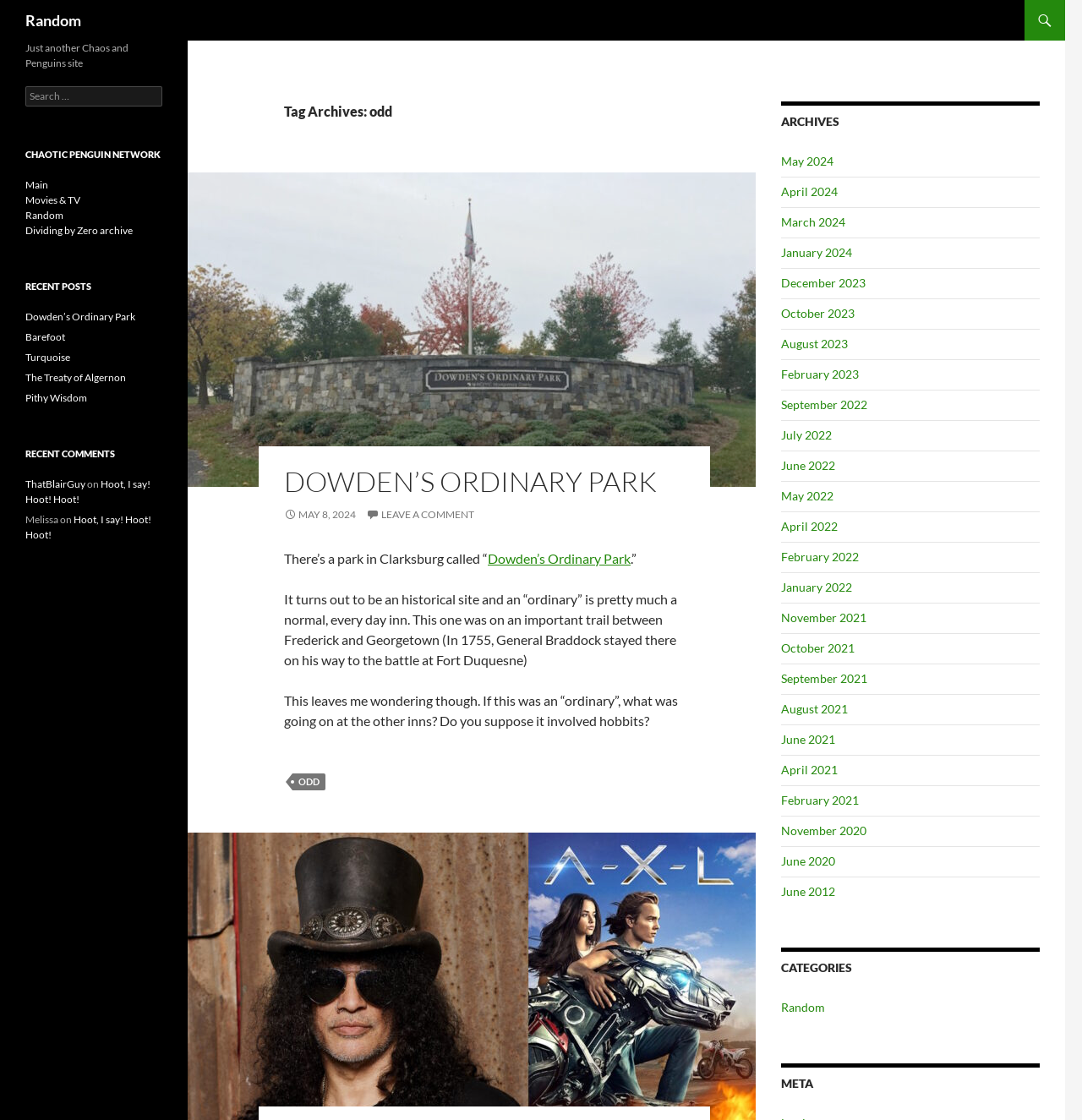Please specify the bounding box coordinates of the region to click in order to perform the following instruction: "Read the post about Dowden’s Ordinary Park".

[0.262, 0.491, 0.583, 0.506]